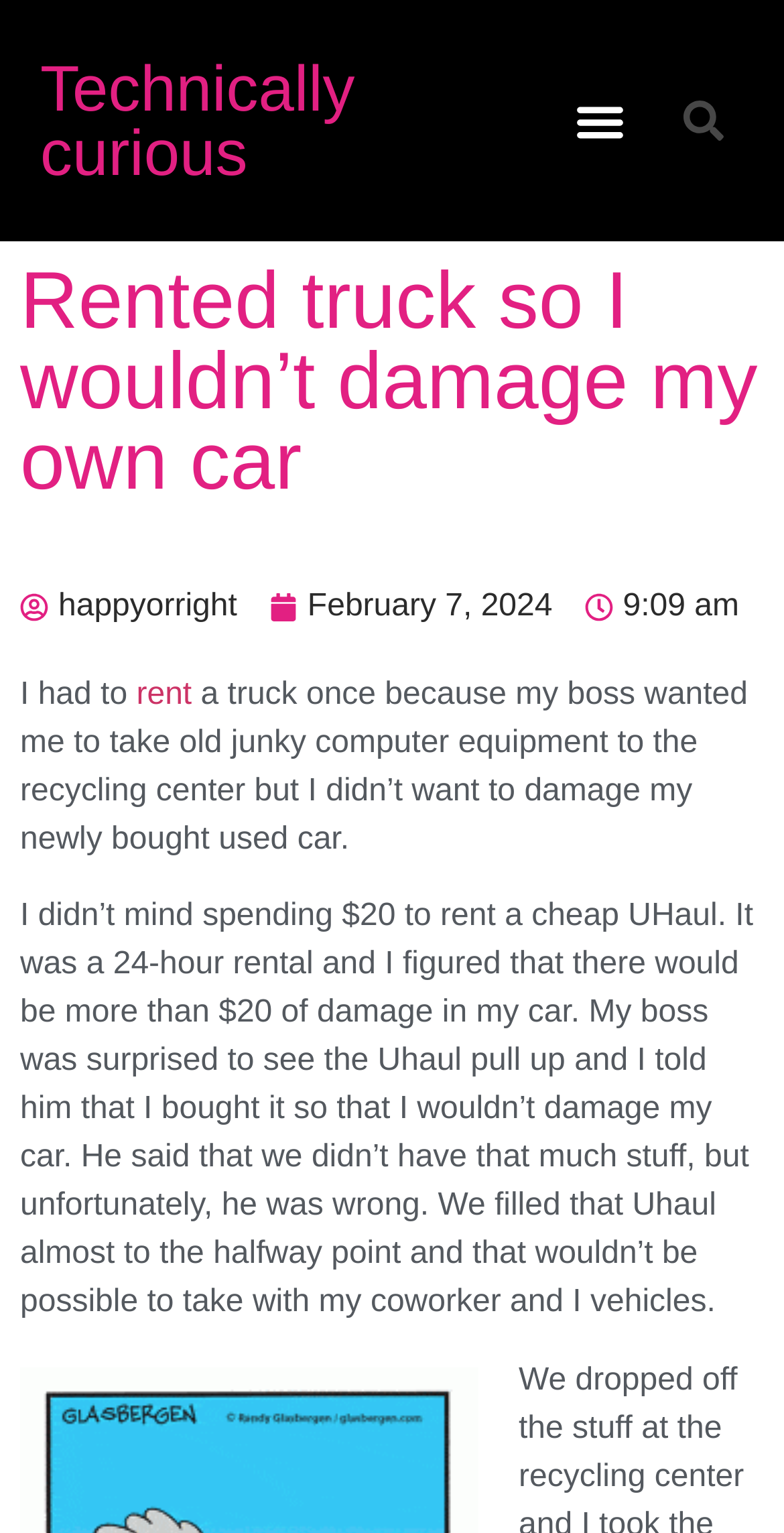How much did the author spend to rent a UHaul?
Using the image as a reference, deliver a detailed and thorough answer to the question.

The author spent $20 to rent a cheap UHaul for 24 hours, which they thought was a good investment to avoid damaging their car.